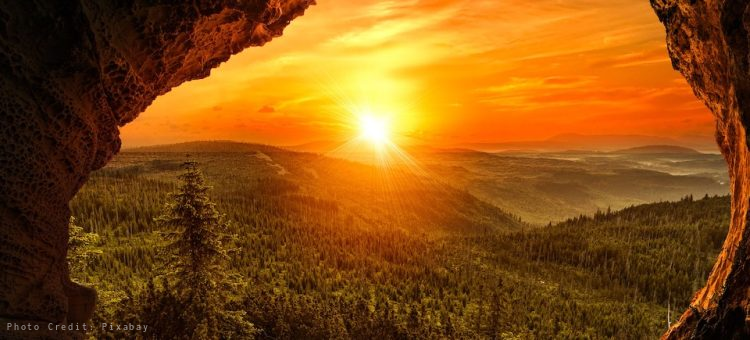What color is the sky in the image?
From the details in the image, provide a complete and detailed answer to the question.

The caption describes the sky as being 'painted in vibrant hues of orange and yellow', which suggests that the dominant colors of the sky in the image are orange and yellow.